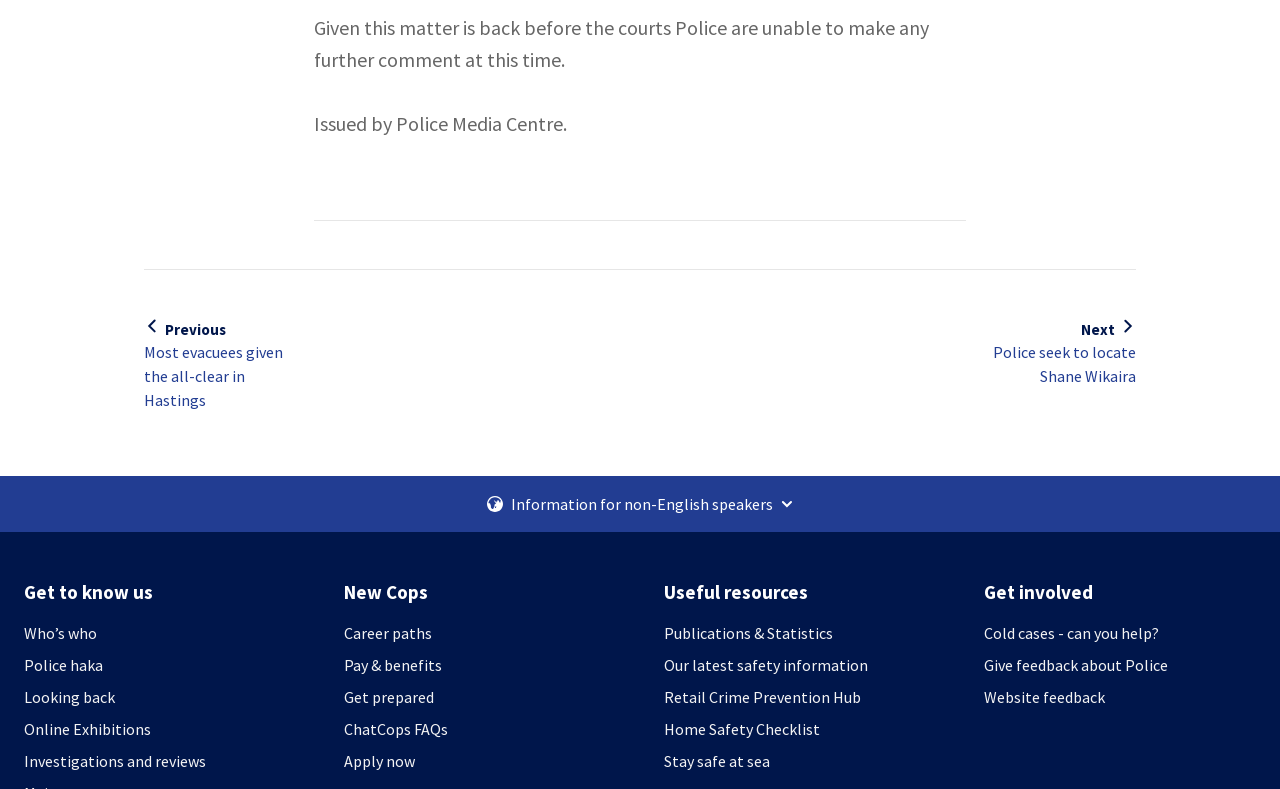Locate the UI element described as follows: "Give feedback about Police". Return the bounding box coordinates as four float numbers between 0 and 1 in the order [left, top, right, bottom].

[0.769, 0.828, 0.981, 0.858]